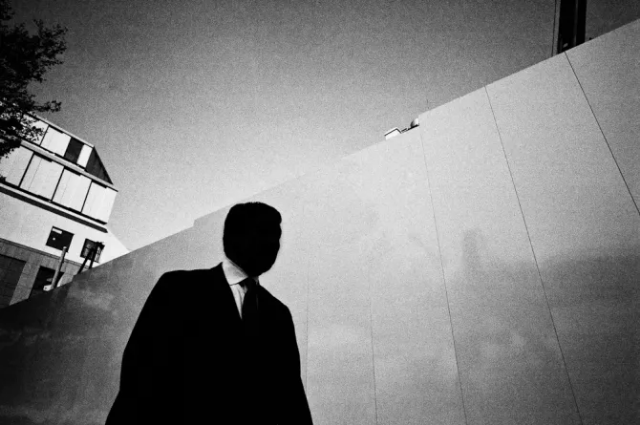Provide a comprehensive description of the image.

In this striking black-and-white photograph, a lone figure in formal attire casts a long shadow as they walk alongside a stark white wall, which rises sharply against the backdrop of a clear sky. The silhouette of the man gives a sense of mystery and intentionality, contrasting sharply with the smooth, featureless surface of the wall. The image evokes themes of solitude and introspection, capturing a moment that speaks to the experience of navigating through new urban environments. This visual composition aligns with the idea of embracing an open mindset while exploring a city, as suggested in the accompanying text about photography and urban encounters. The juxtaposition of the human figure against the expansive background not only highlights the individual’s presence but also the potential for unexpected narratives in seemingly ordinary settings.